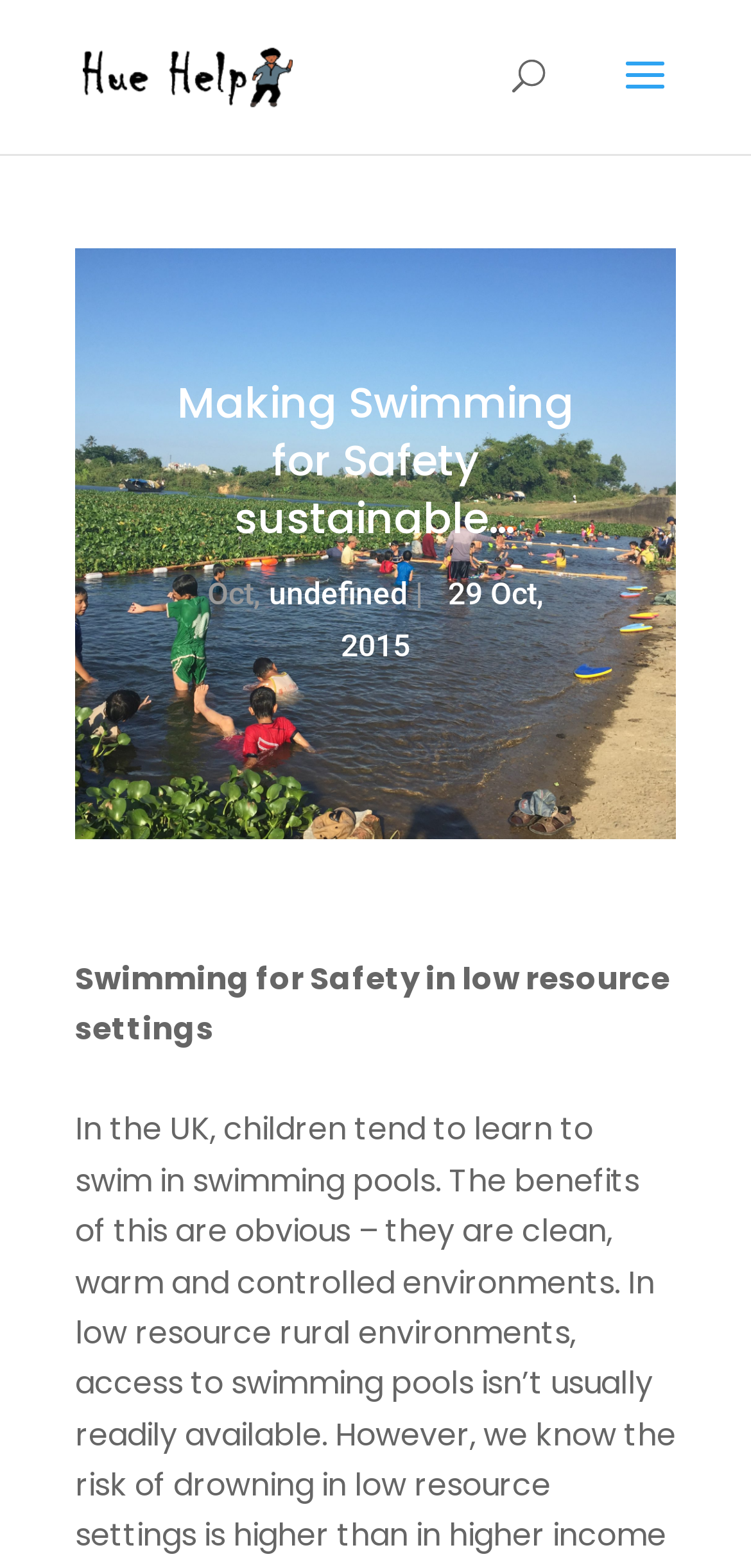Provide a short, one-word or phrase answer to the question below:
What is the date of the article?

Oct 29, 2015